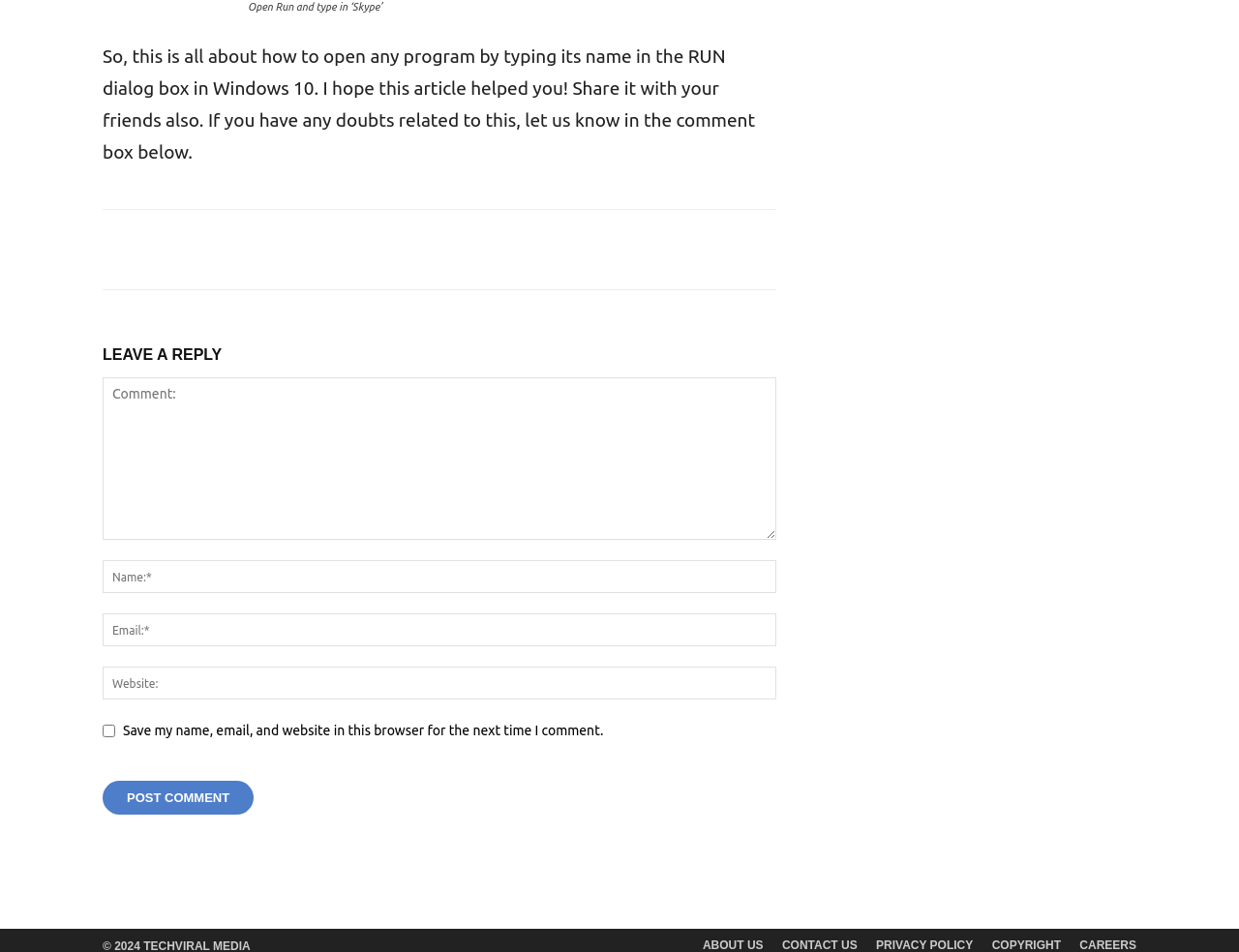Identify the bounding box coordinates for the UI element described as: "title="More"".

[0.32, 0.234, 0.353, 0.274]